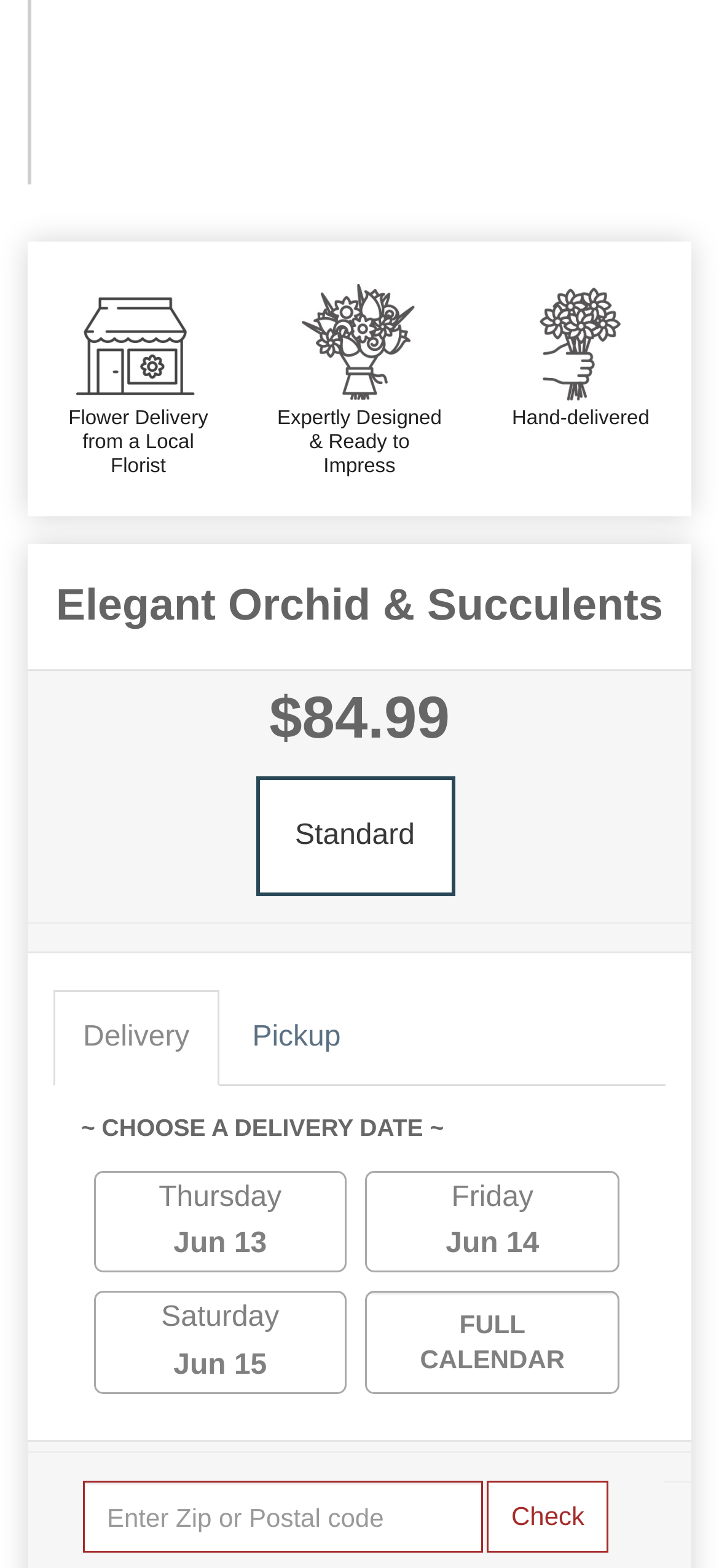Determine the bounding box coordinates of the clickable area required to perform the following instruction: "Visit the 'Daily Blog Tips' homepage". The coordinates should be represented as four float numbers between 0 and 1: [left, top, right, bottom].

None